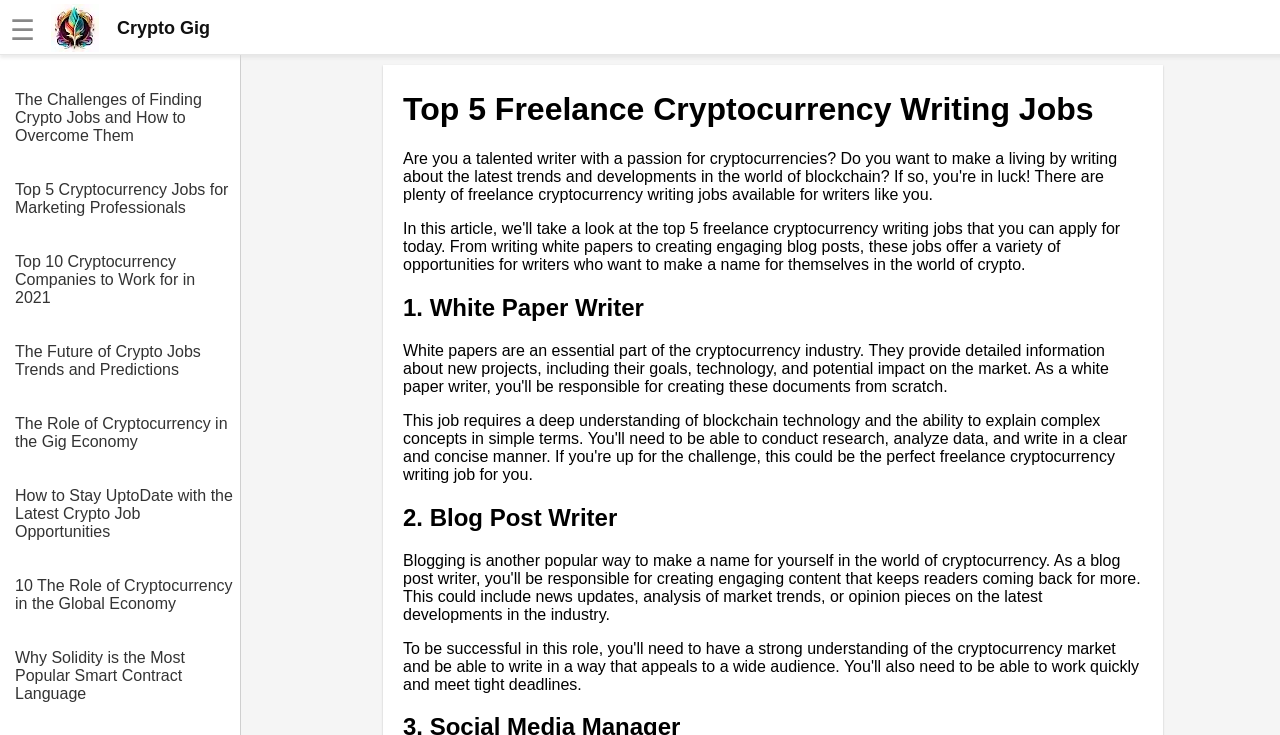Based on the element description Crypto Gig, identify the bounding box coordinates for the UI element. The coordinates should be in the format (top-left x, top-left y, bottom-right x, bottom-right y) and within the 0 to 1 range.

[0.04, 0.005, 0.164, 0.07]